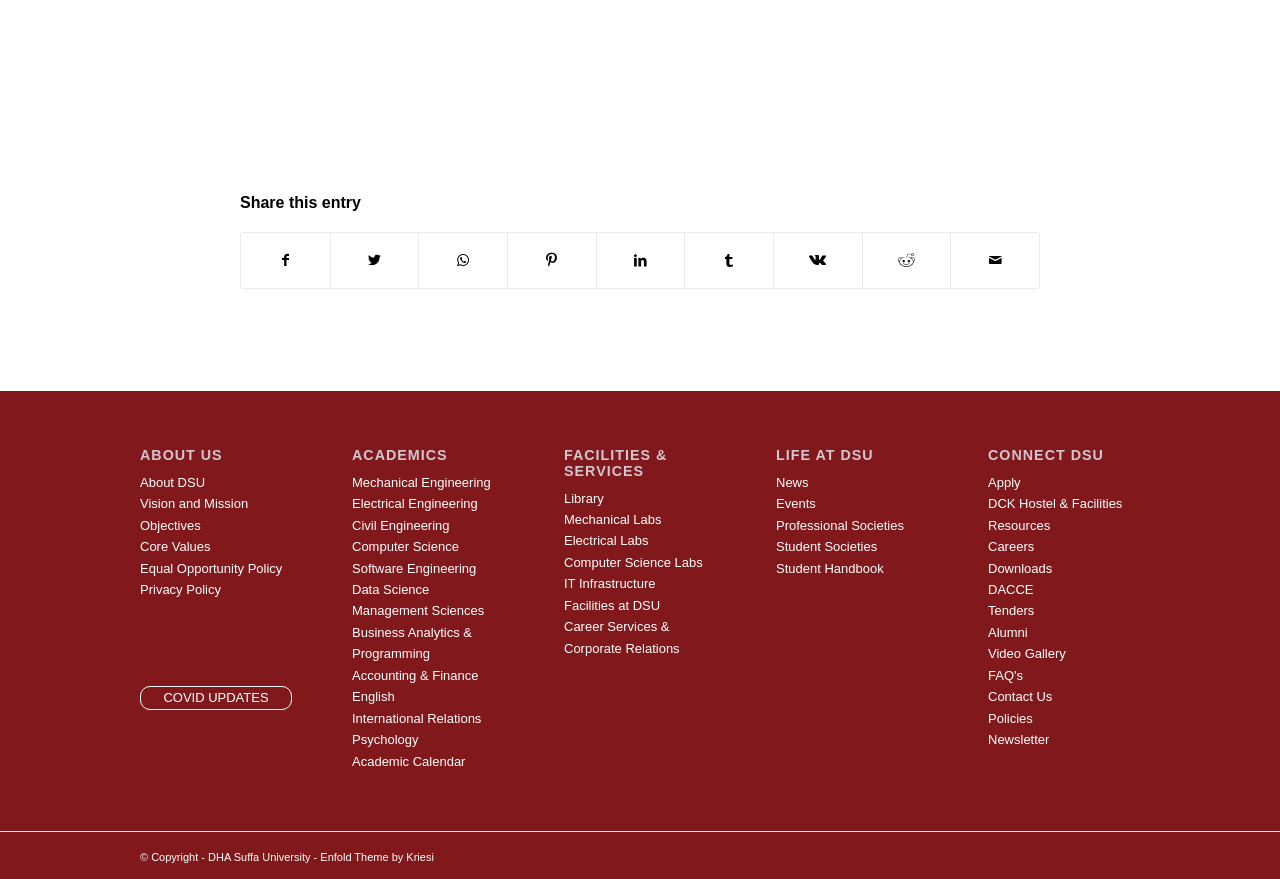What is the name of the university?
Refer to the image and provide a concise answer in one word or phrase.

DHA Suffa University